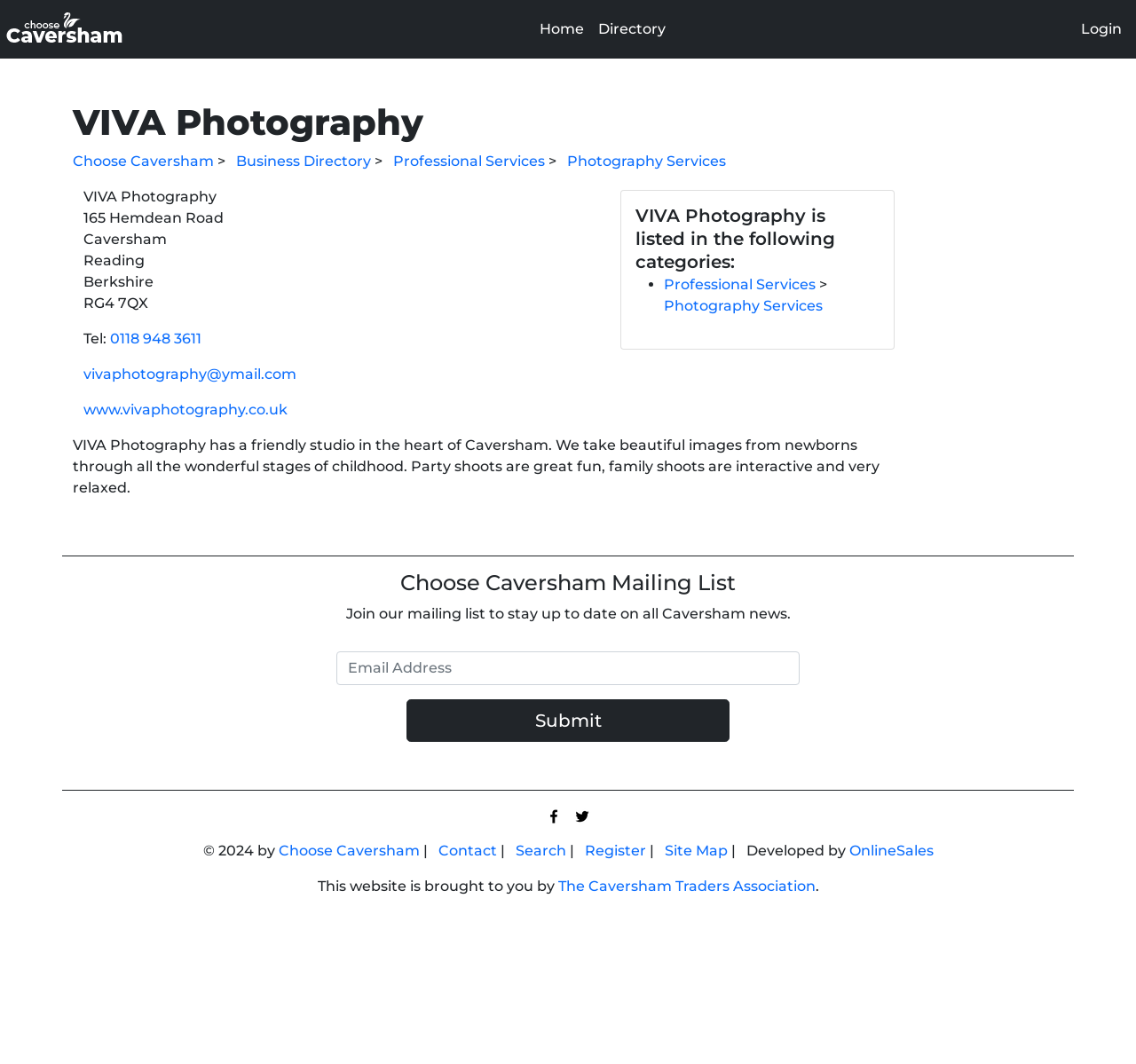Specify the bounding box coordinates of the region I need to click to perform the following instruction: "Login to the website". The coordinates must be four float numbers in the range of 0 to 1, i.e., [left, top, right, bottom].

[0.939, 0.011, 1.0, 0.044]